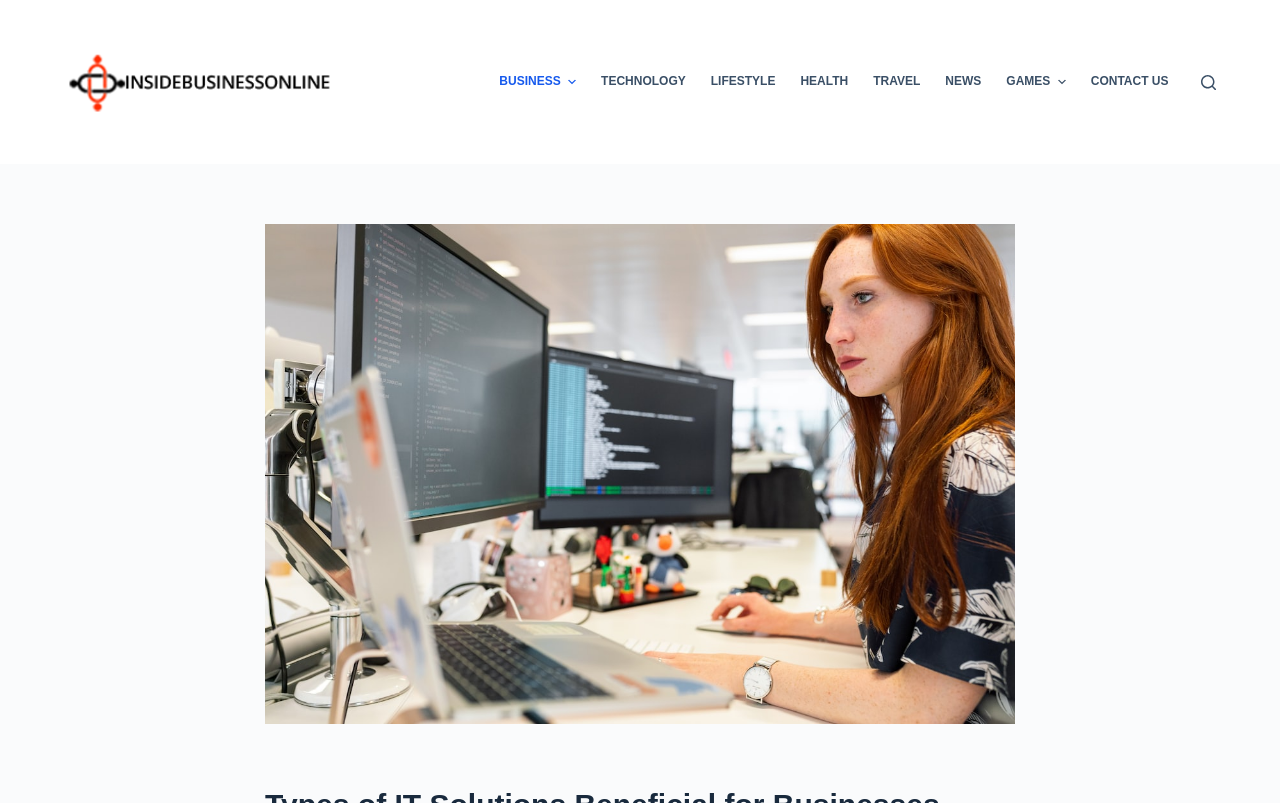How many menu items are in the header menu? From the image, respond with a single word or brief phrase.

9